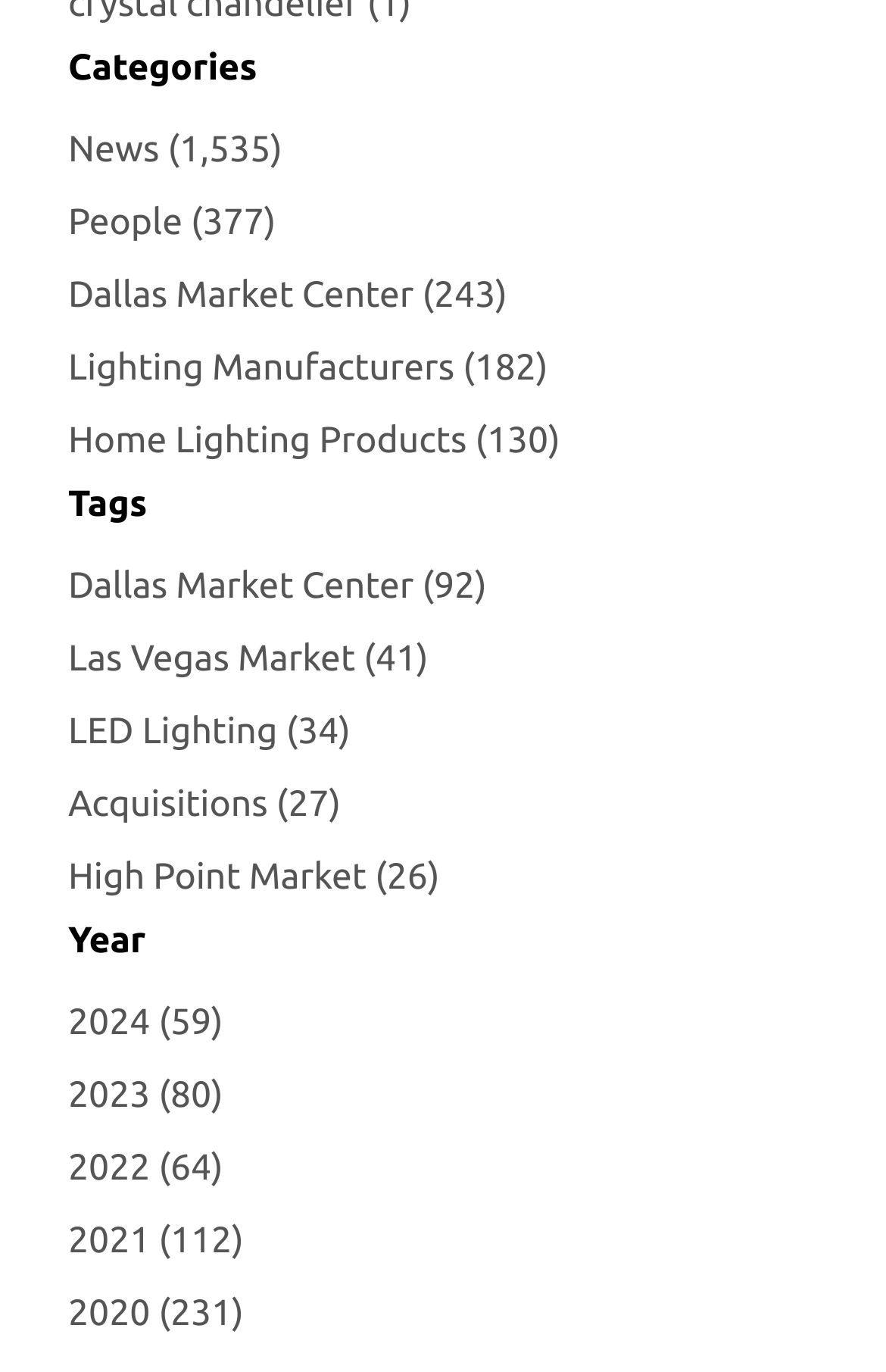Please identify the bounding box coordinates of where to click in order to follow the instruction: "Explore people".

[0.077, 0.139, 0.311, 0.185]